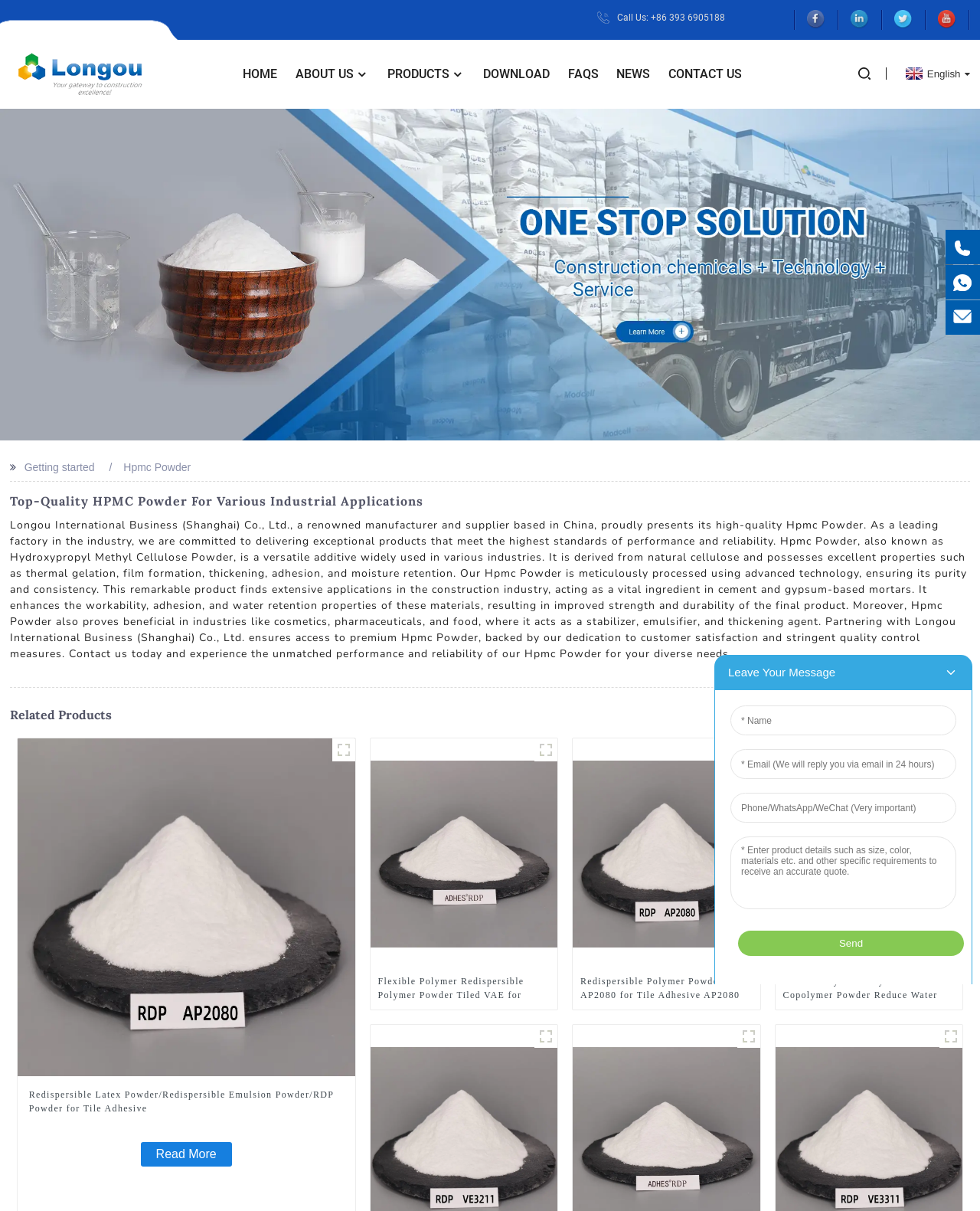Determine the bounding box coordinates of the clickable area required to perform the following instruction: "Click the Facebook link". The coordinates should be represented as four float numbers between 0 and 1: [left, top, right, bottom].

[0.811, 0.008, 0.855, 0.024]